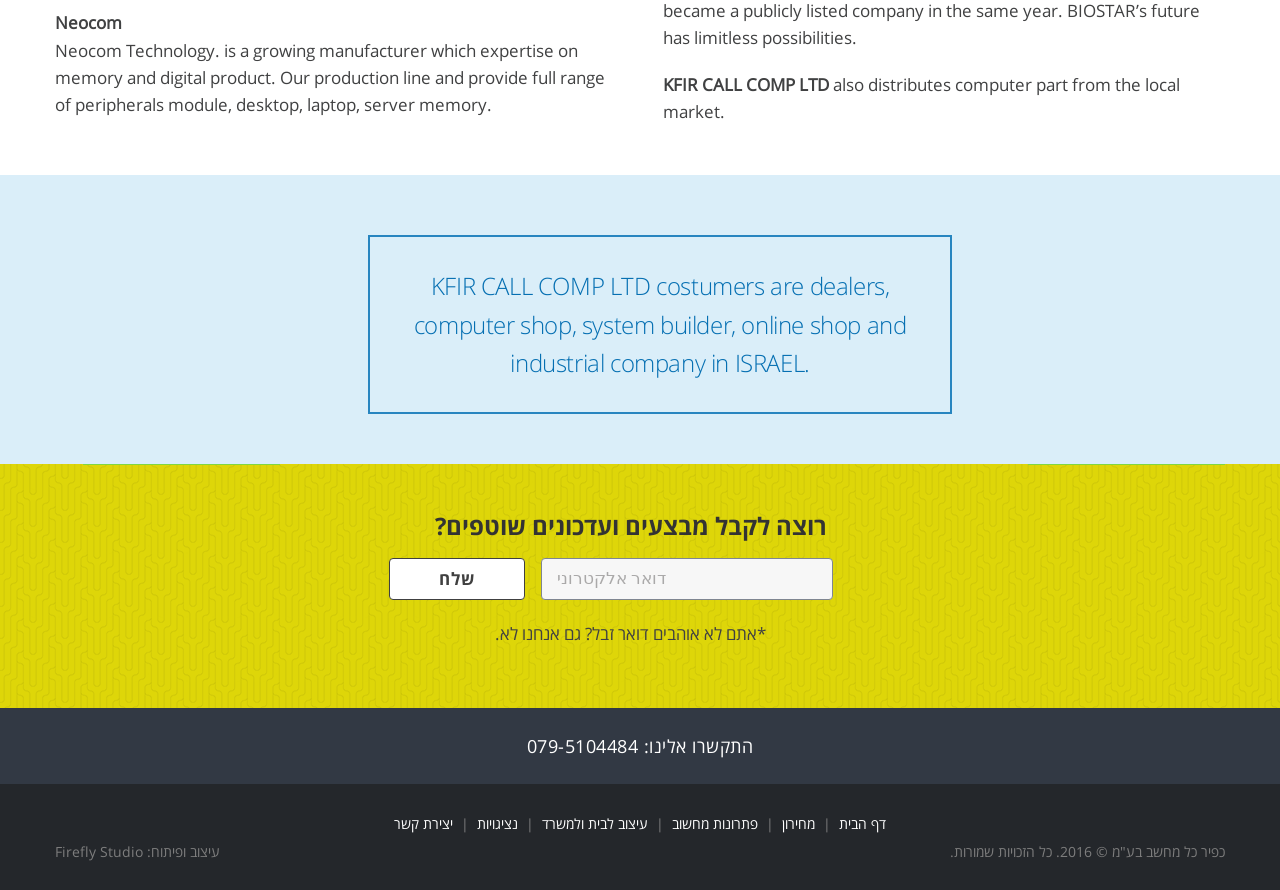What is the phone number to contact the company?
Using the information presented in the image, please offer a detailed response to the question.

The phone number to contact the company is mentioned in the StaticText element with bounding box coordinates [0.412, 0.824, 0.588, 0.851]. The text states 'התקשרו אלינו: 079-5104484' which translates to 'Contact us: 079-5104484'.